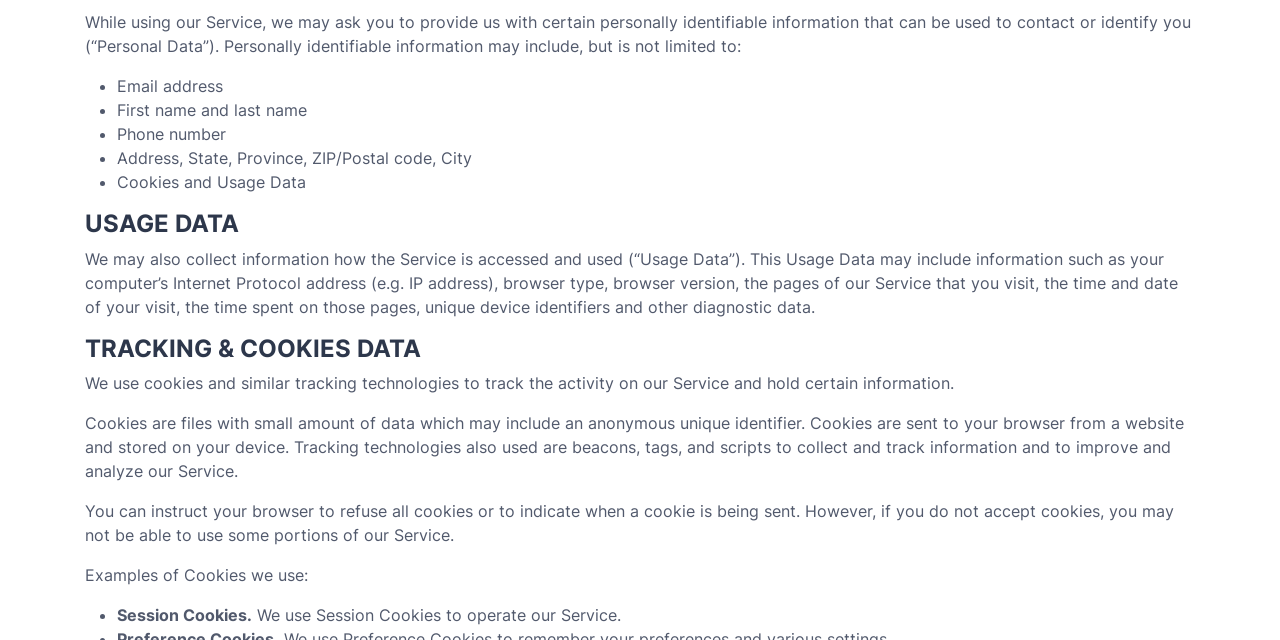Determine the bounding box coordinates of the UI element described below. Use the format (top-left x, top-left y, bottom-right x, bottom-right y) with floating point numbers between 0 and 1: Privacy Policy

None